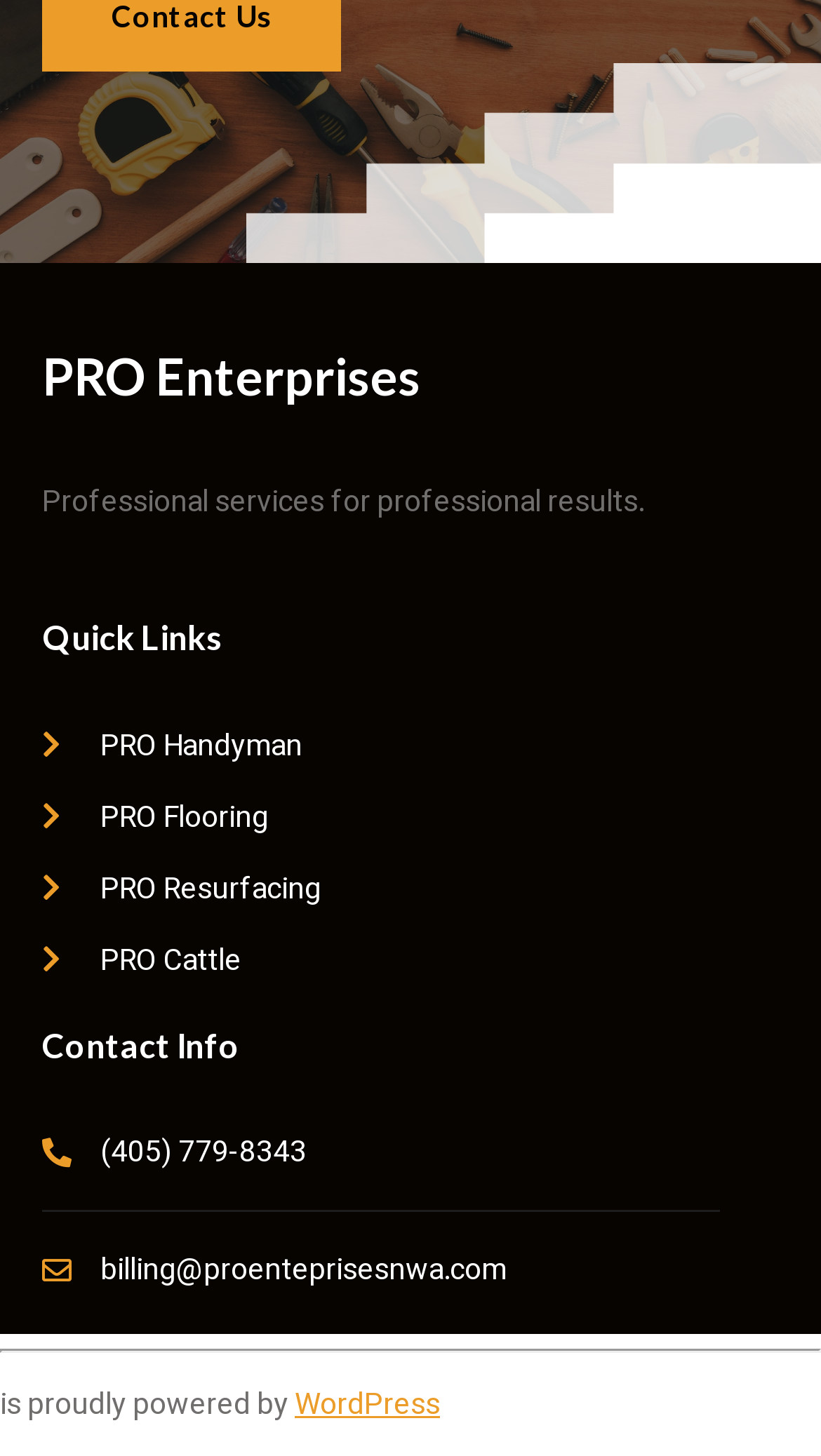Show the bounding box coordinates of the element that should be clicked to complete the task: "visit WordPress website".

[0.359, 0.95, 0.536, 0.98]